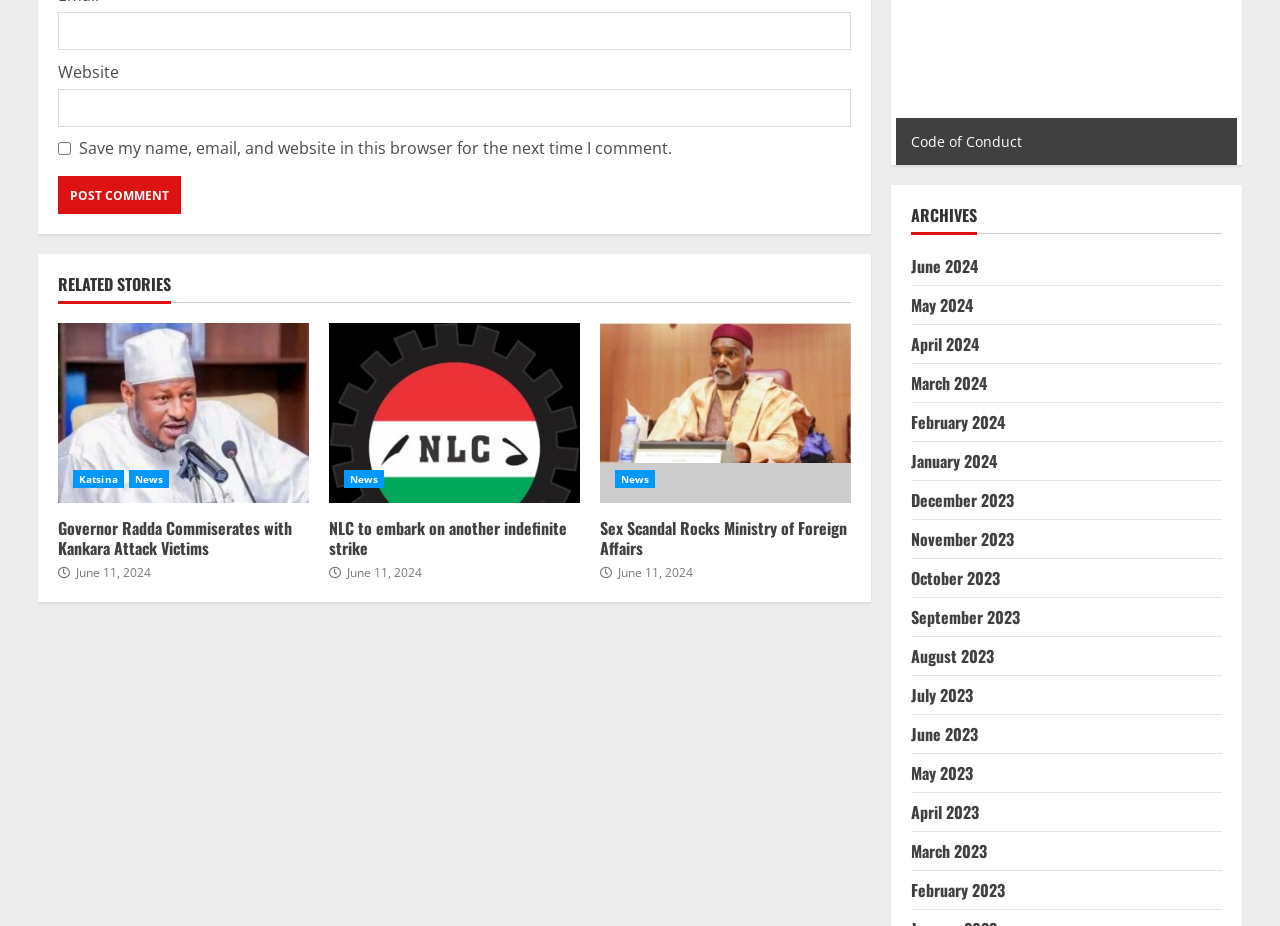Locate the bounding box for the described UI element: "News". Ensure the coordinates are four float numbers between 0 and 1, formatted as [left, top, right, bottom].

[0.269, 0.451, 0.3, 0.47]